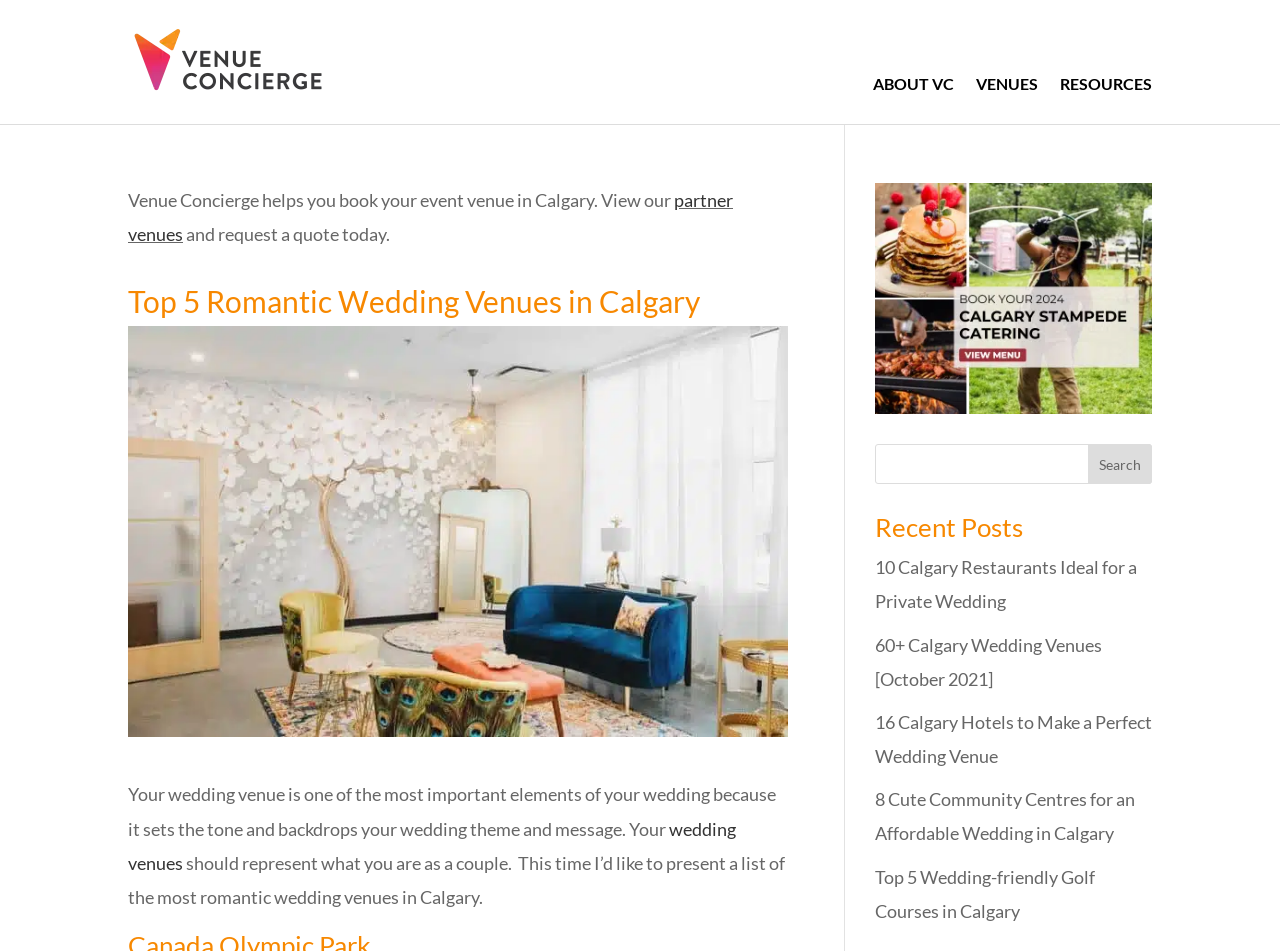Identify the bounding box coordinates of the element that should be clicked to fulfill this task: "Read about the top 5 romantic wedding venues in Calgary". The coordinates should be provided as four float numbers between 0 and 1, i.e., [left, top, right, bottom].

[0.1, 0.3, 0.616, 0.343]